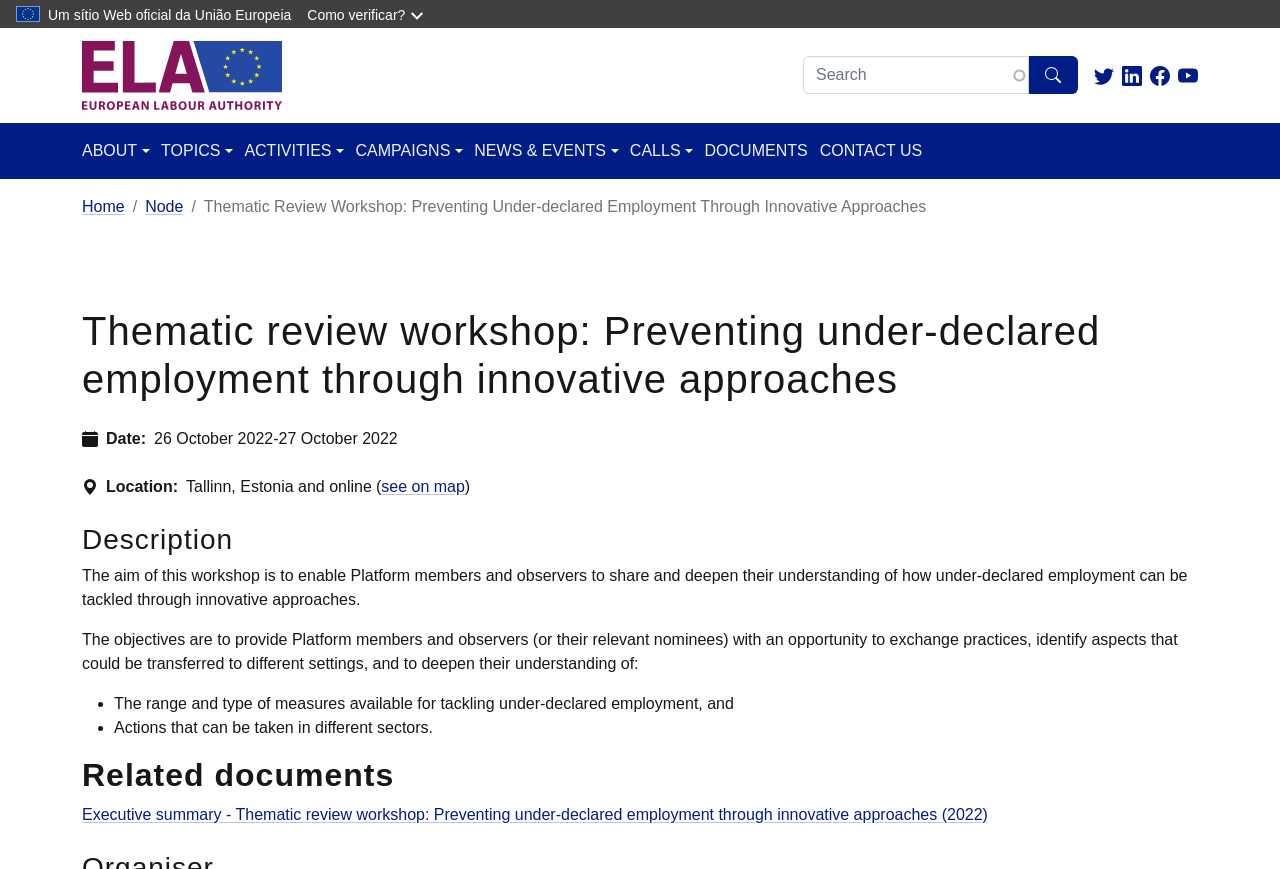Please determine the bounding box coordinates of the clickable area required to carry out the following instruction: "Go to the home page". The coordinates must be four float numbers between 0 and 1, represented as [left, top, right, bottom].

[0.064, 0.041, 0.22, 0.132]